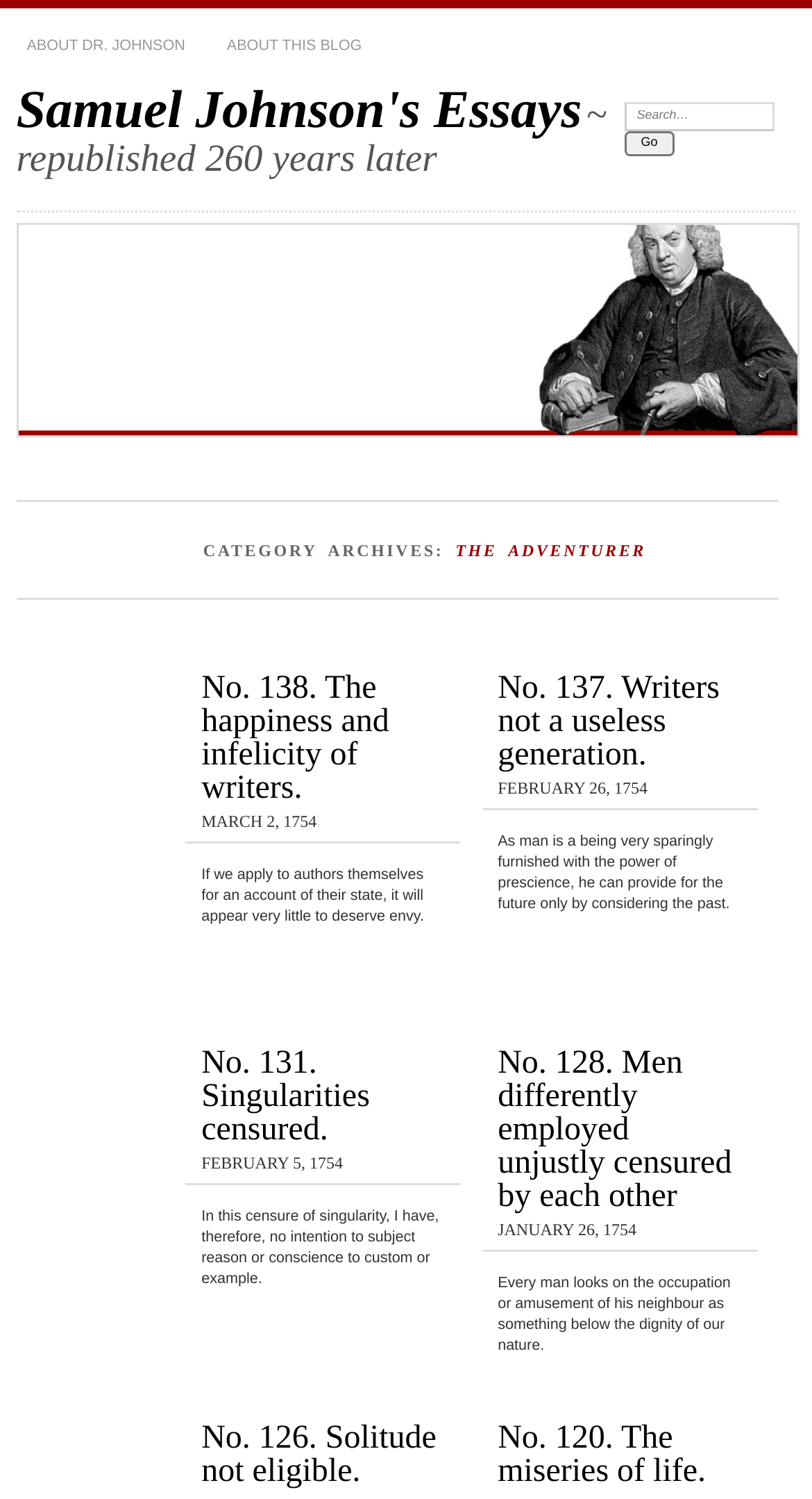Please provide the bounding box coordinates for the element that needs to be clicked to perform the instruction: "Go to the ABOUT DR. JOHNSON page". The coordinates must consist of four float numbers between 0 and 1, formatted as [left, top, right, bottom].

[0.02, 0.019, 0.241, 0.044]